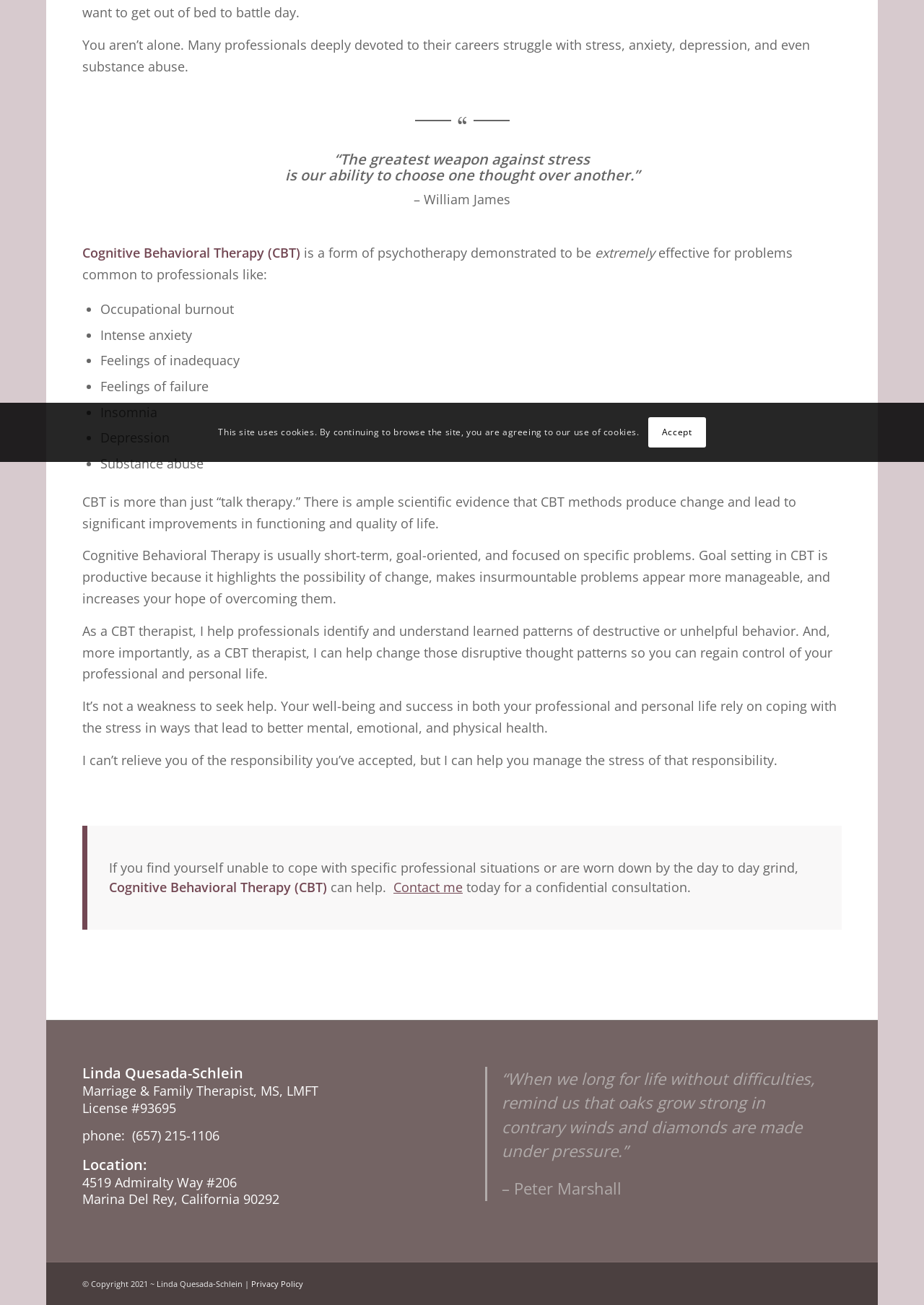Provide the bounding box coordinates of the UI element that matches the description: "Accept".

[0.701, 0.32, 0.764, 0.343]